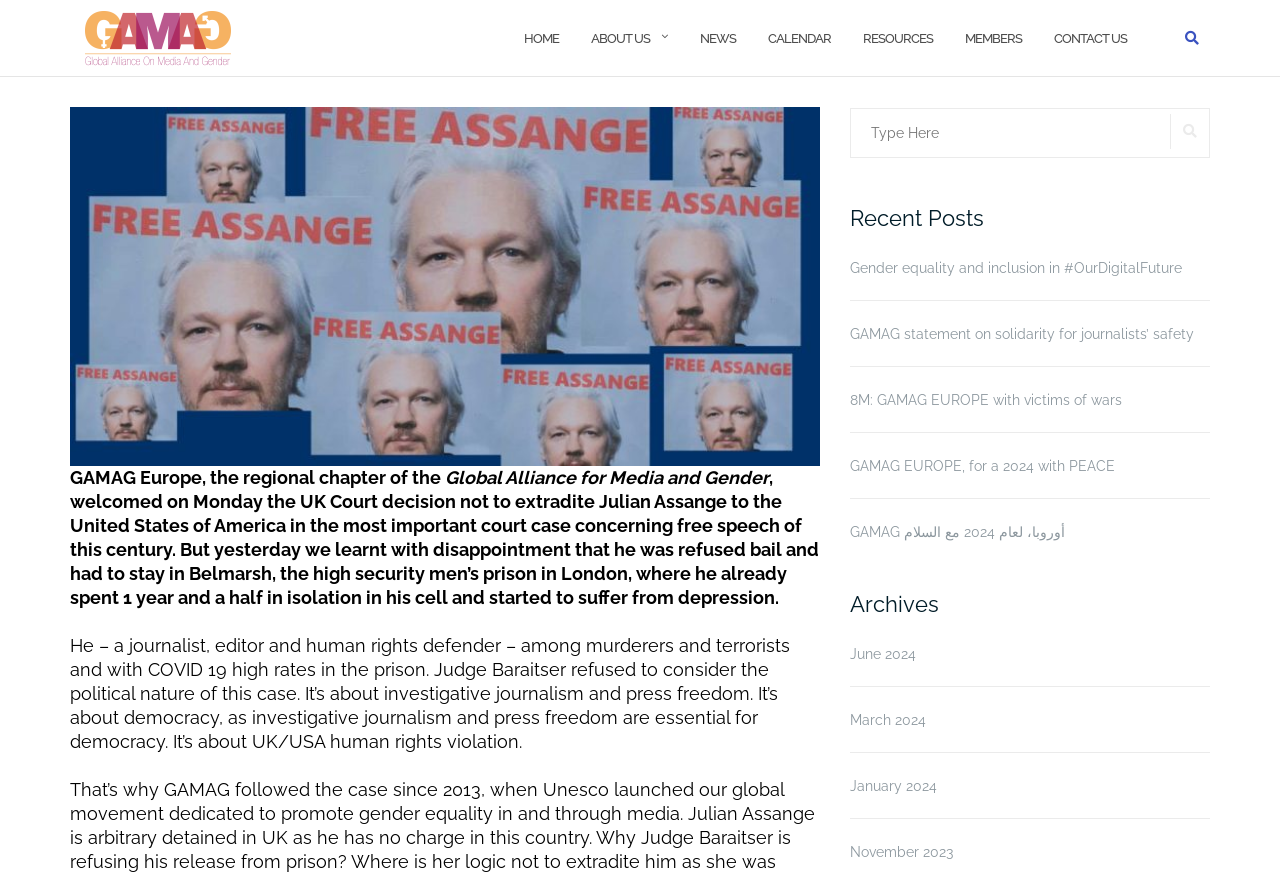Provide an in-depth caption for the webpage.

The webpage appears to be the official website of GAMAG Europe, a regional chapter of the Global Alliance for Media and Gender. At the top left corner, there is a link to the organization's homepage, accompanied by a small GAMAG logo. 

To the right of the logo, there is a navigation menu with eight links: HOME, ABOUT US, NEWS, CALENDAR, RESOURCES, MEMBERS, and CONTACT US. These links are evenly spaced and aligned horizontally.

Below the navigation menu, there is a header section with a prominent title "Julian Assange case: ten years of persecution and psychological and physical torture. Press freedom under serious attack." 

Under the header, there is a brief introduction to GAMAG Europe, followed by a longer paragraph discussing the Julian Assange case and its implications for press freedom and democracy. 

On the right side of the page, there is a search bar with a label "Search for:" and a text box to enter search queries. Below the search bar, there is a section titled "Recent Posts" with five links to recent news articles or blog posts. 

Further down, there is an "Archives" section with four links to archived content organized by month, from June 2024 to November 2023. 

At the top right corner, there is a button with a magnifying glass icon, which likely toggles the search bar.